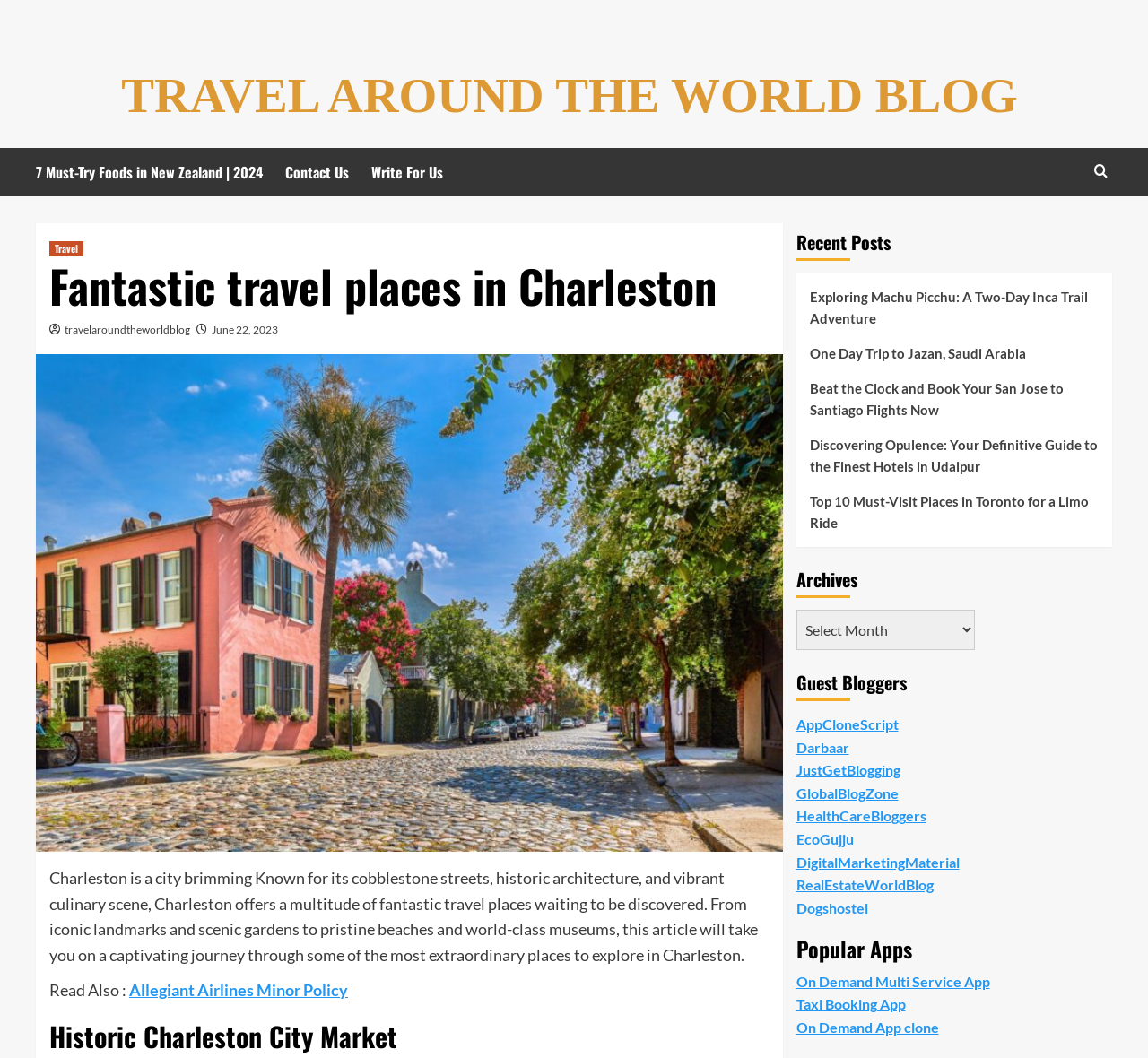Write an exhaustive caption that covers the webpage's main aspects.

This webpage is about travel, specifically focusing on Charleston, a city known for its historic architecture, vibrant culinary scene, and scenic gardens. At the top, there is a navigation menu with links to "TRAVEL AROUND THE WORLD BLOG", "7 Must-Try Foods in New Zealand", "Contact Us", and "Write For Us". On the top-right corner, there is a search icon.

Below the navigation menu, there is a header section with a link to "Travel" and a heading that reads "Fantastic travel places in Charleston". Next to the heading, there is a link to "travelaroundtheworldblog" and a date "June 22, 2023". Below this section, there is a large image of Charleston.

The main content of the webpage is a descriptive text about Charleston, highlighting its iconic landmarks, scenic gardens, pristine beaches, and world-class museums. The text is followed by a "Read Also" section with a link to "Allegiant Airlines Minor Policy".

On the right side of the webpage, there are several sections. The first section is headed "Recent Posts" and lists five links to travel-related articles, including "Exploring Machu Picchu" and "Discovering Opulence: Your Definitive Guide to the Finest Hotels in Udaipur". Below this section, there is a heading "Archives" with a dropdown menu. Further down, there are sections for "Guest Bloggers" and "Popular Apps", each listing several links to related websites and applications.